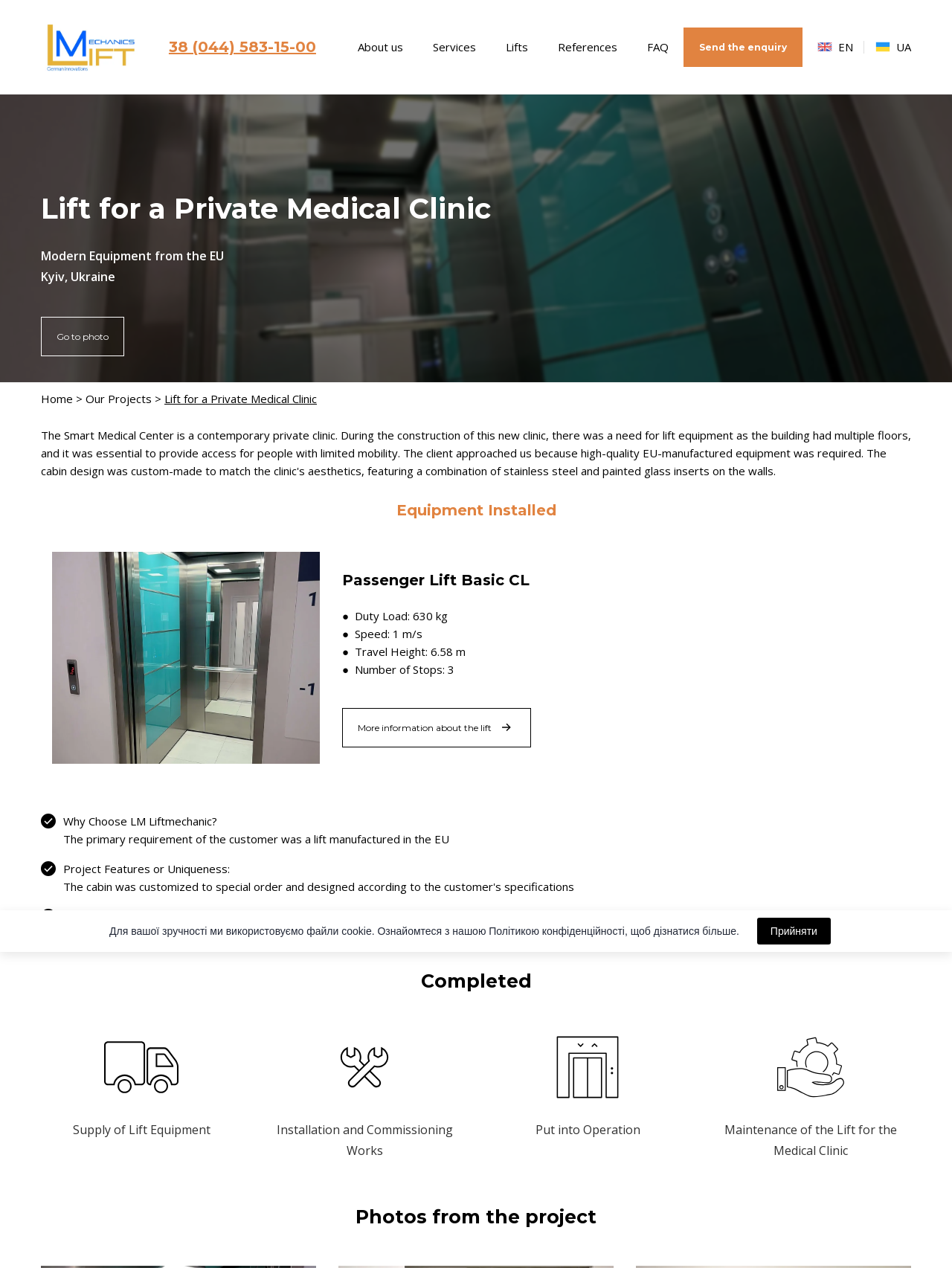Could you locate the bounding box coordinates for the section that should be clicked to accomplish this task: "Get more information about the lift".

[0.359, 0.558, 0.558, 0.589]